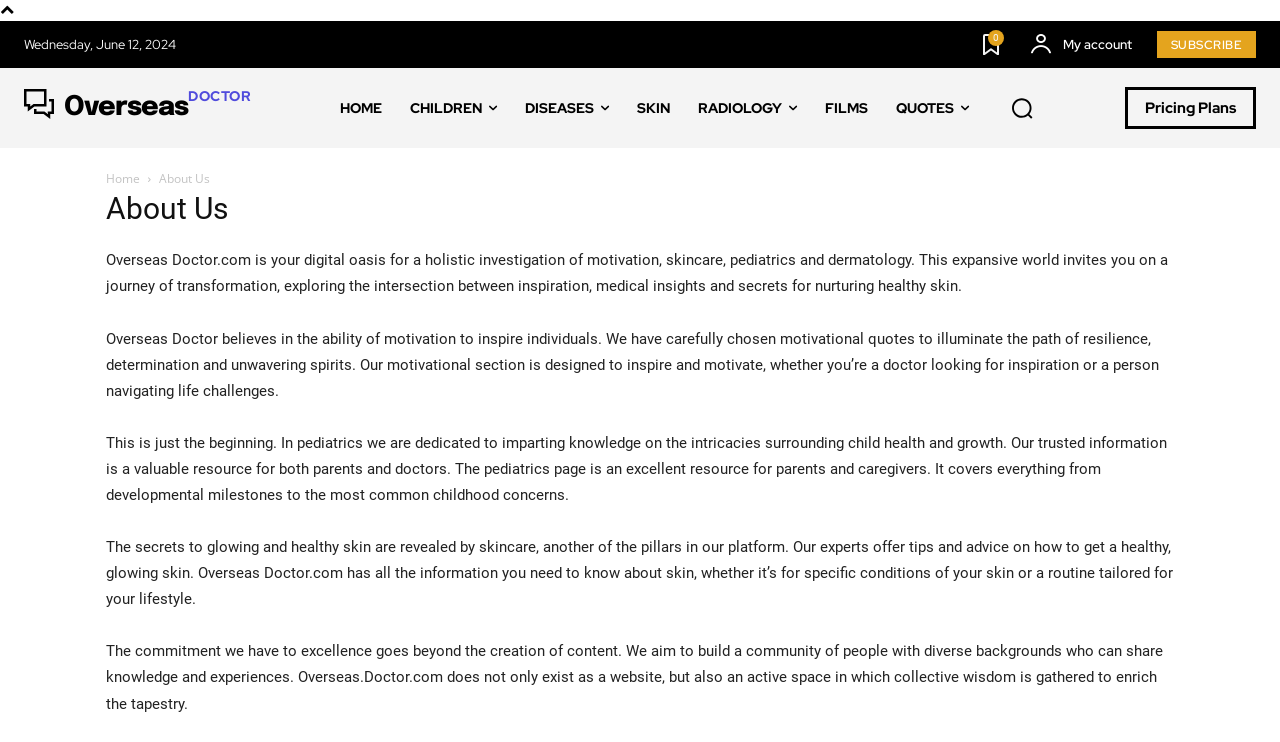Can you specify the bounding box coordinates of the area that needs to be clicked to fulfill the following instruction: "Search for a topic"?

[0.776, 0.107, 0.821, 0.185]